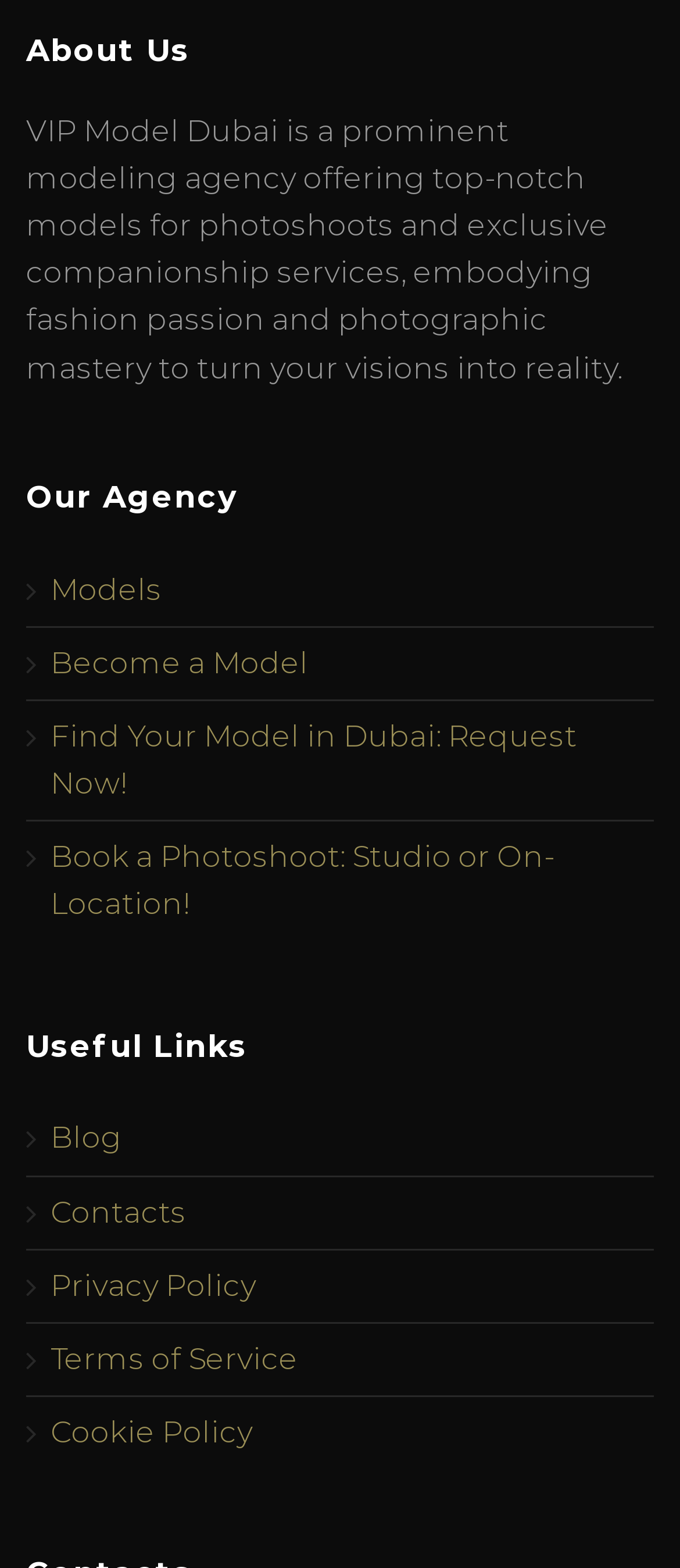Please examine the image and answer the question with a detailed explanation:
What is the name of the modeling agency?

The name of the modeling agency can be found in the first paragraph of the 'About Us' section, which states 'VIP Model Dubai is a prominent modeling agency offering top-notch models for photoshoots and exclusive companionship services...'.